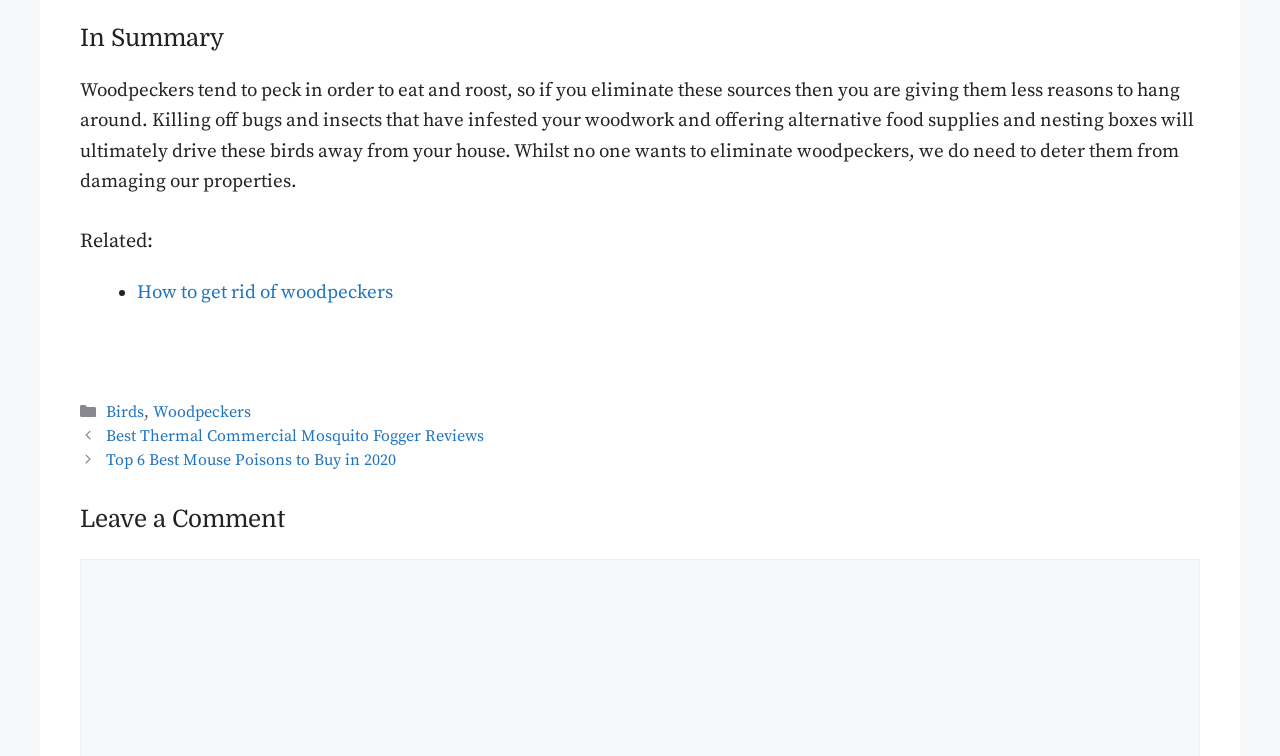Extract the bounding box coordinates for the UI element described as: "Woodpeckers".

[0.119, 0.531, 0.196, 0.558]